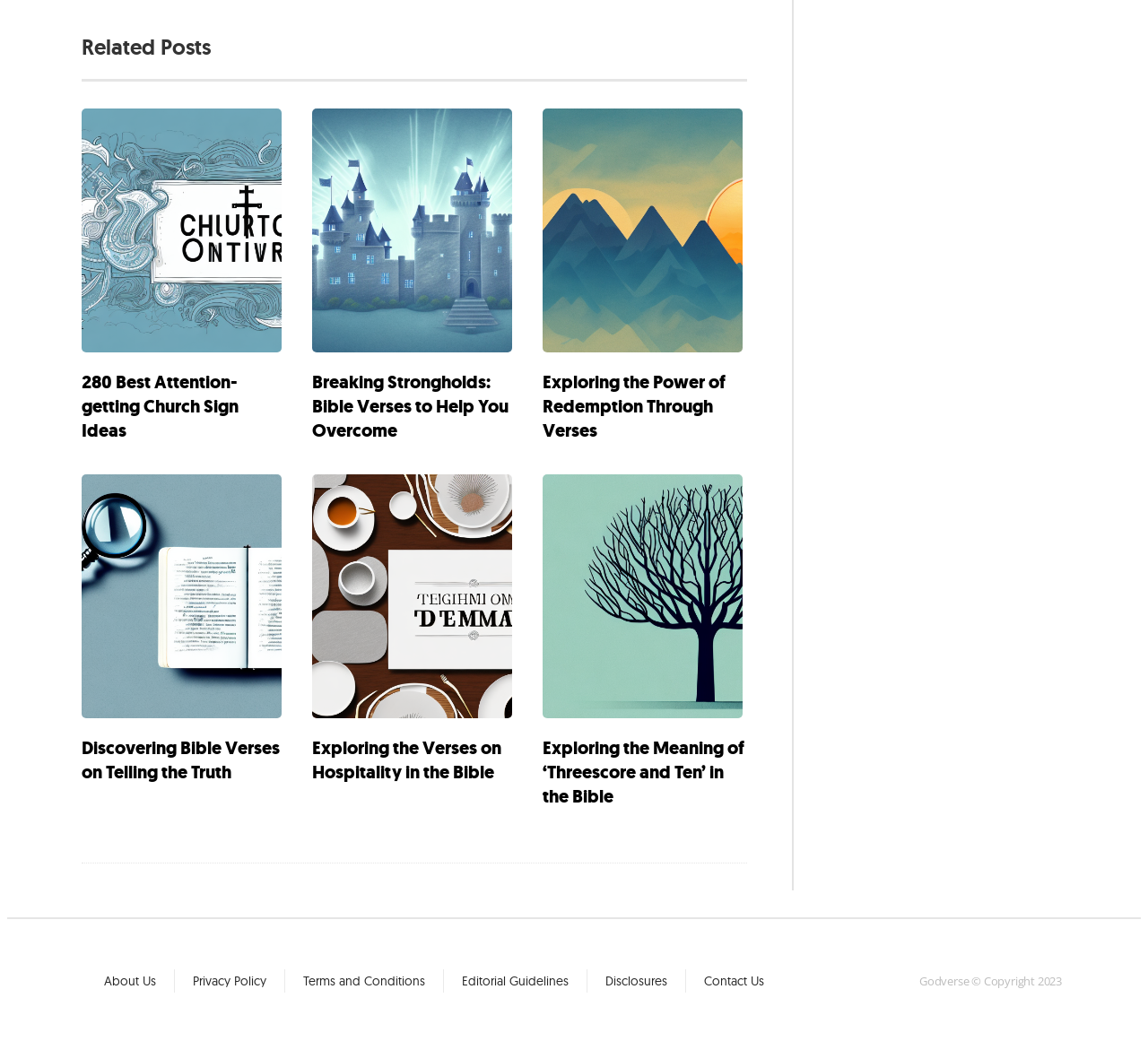What is the title of the first article?
Your answer should be a single word or phrase derived from the screenshot.

A church with a creative sign outside